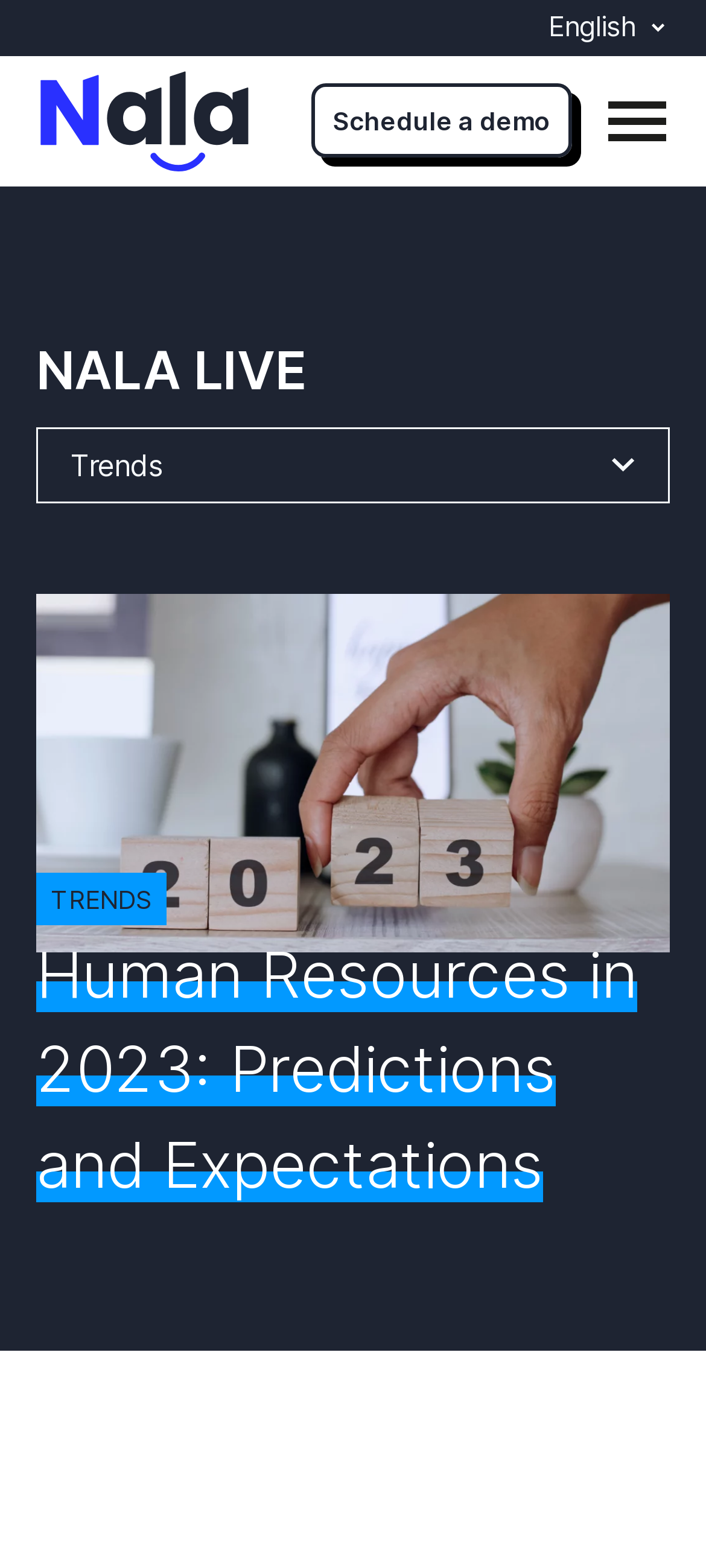Identify the first-level heading on the webpage and generate its text content.

Human Resources in 2023: Predictions and Expectations